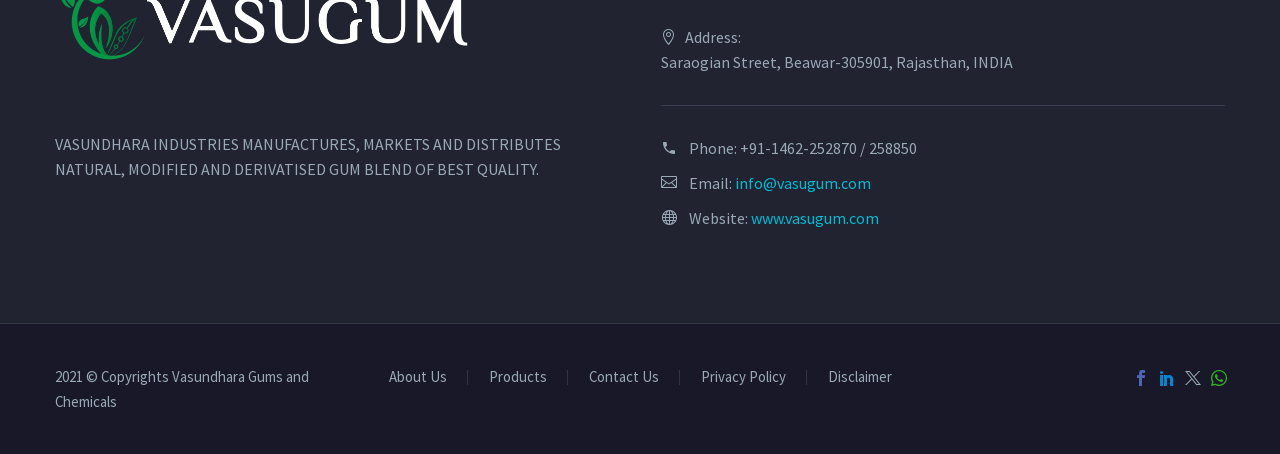Determine the bounding box coordinates for the UI element matching this description: "info@vasugum.com".

[0.574, 0.381, 0.68, 0.425]